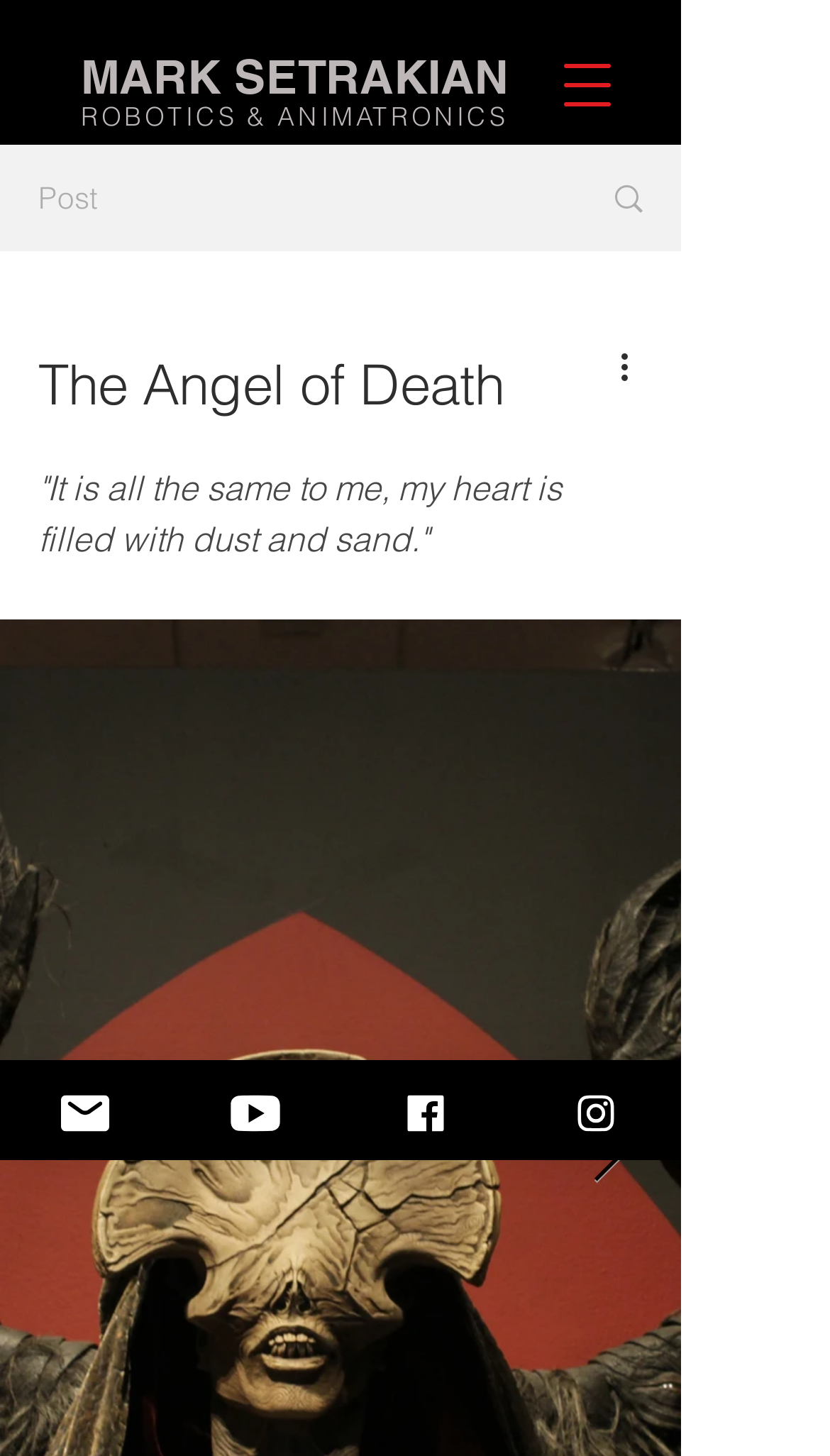What is the name of the person associated with robotics and animatronics?
Use the image to answer the question with a single word or phrase.

Mark Setrakian